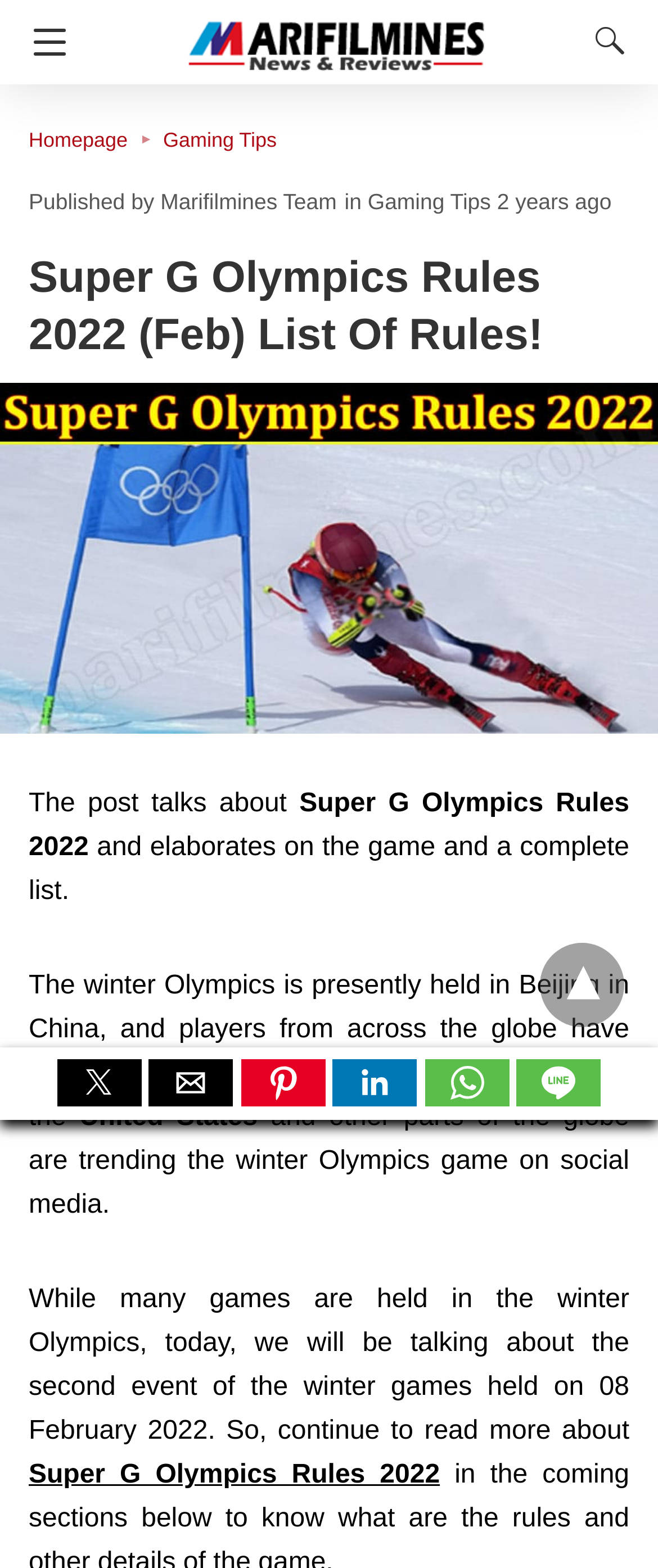Generate a thorough description of the webpage.

The webpage is about Super G Olympics Rules 2022, with a prominent header title "Super G Olympics Rules 2022 (Feb) List Of Rules!" at the top. Below the header, there is a navigation button on the left and a search button on the right. The search button has a dropdown menu with links to the homepage, gaming tips, and other options.

On the top-right corner, there is a logo of "marifilmines" with a link to the homepage. Below the logo, there is a static text "Marifilmines Team" with a timestamp "2 years ago".

The main content of the webpage starts with a large image related to the latest news about Super G Olympics Rules. Below the image, there are three paragraphs of text that introduce the topic, explaining that the winter Olympics are being held in Beijing, China, and that players from around the world are participating. The text also mentions that the game is trending on social media.

The webpage has a series of social media buttons at the bottom, including Twitter, email, Pinterest, LinkedIn, WhatsApp, and Line. These buttons are aligned horizontally and are positioned near the bottom of the page.

There are a total of 5 buttons, 11 links, 3 images, and 9 static text elements on the webpage. The layout is organized, with clear headings and concise text, making it easy to read and navigate.